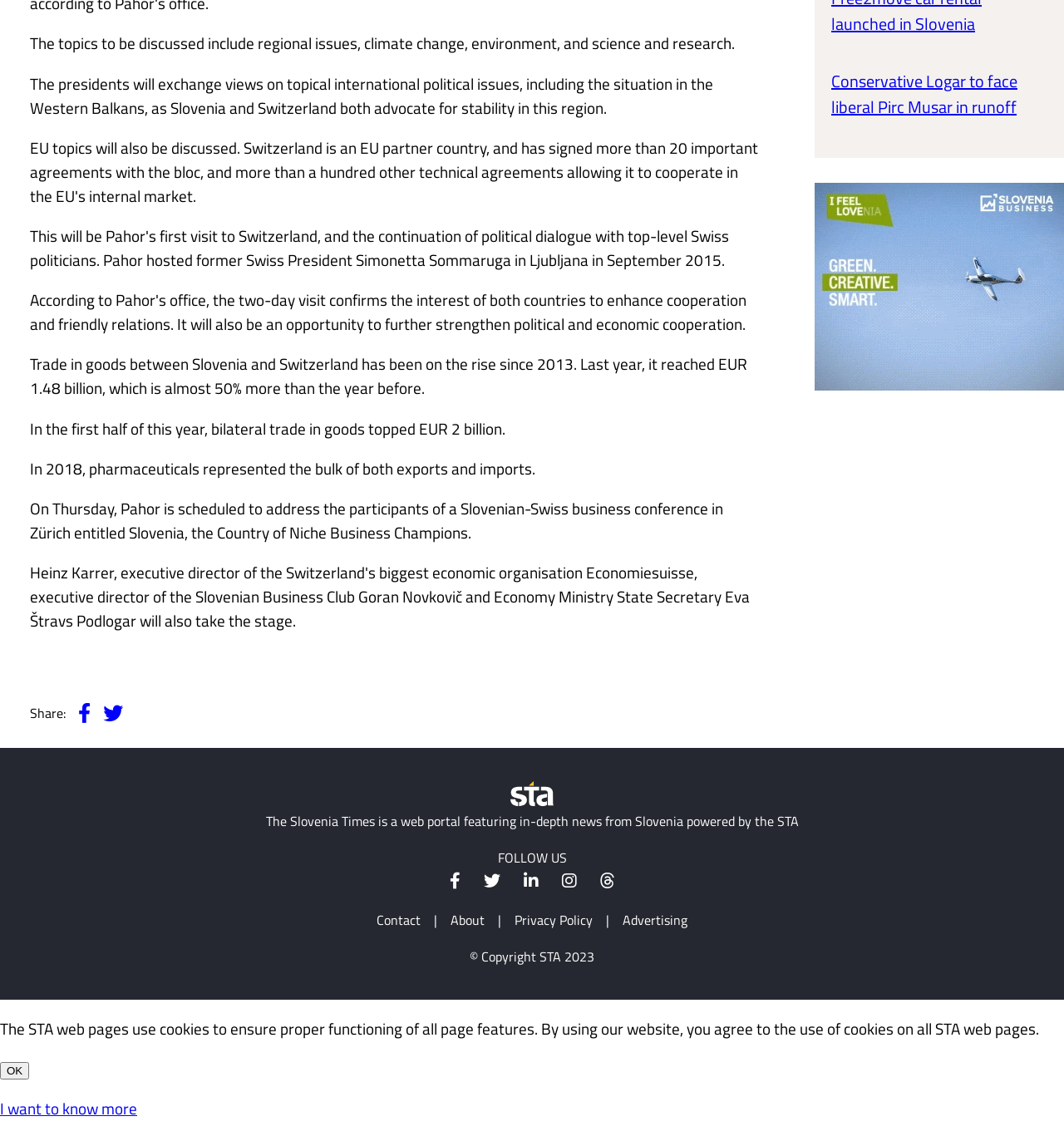Locate the bounding box coordinates for the element described below: "I want to know more". The coordinates must be four float values between 0 and 1, formatted as [left, top, right, bottom].

[0.0, 0.965, 0.129, 0.986]